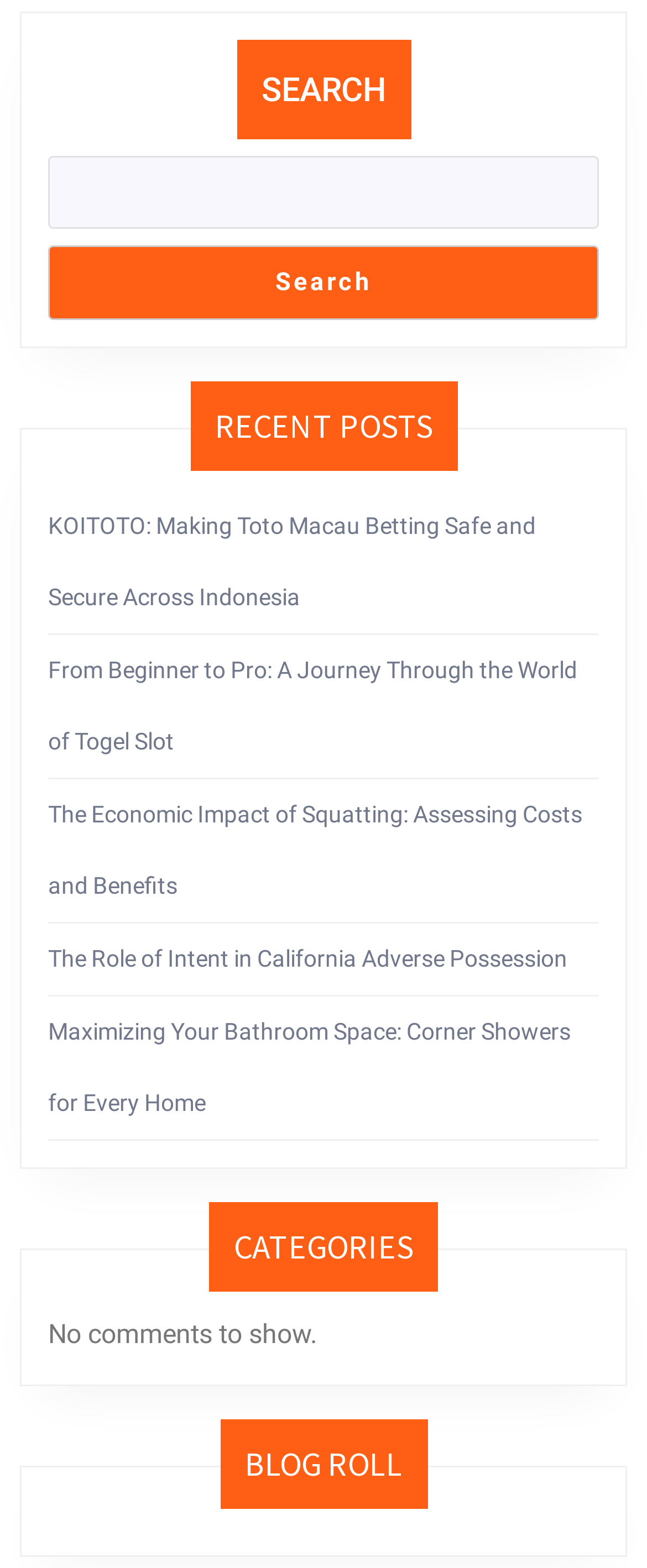Please provide the bounding box coordinates for the element that needs to be clicked to perform the following instruction: "Click on the 'Sunday Times' link". The coordinates should be given as four float numbers between 0 and 1, i.e., [left, top, right, bottom].

None